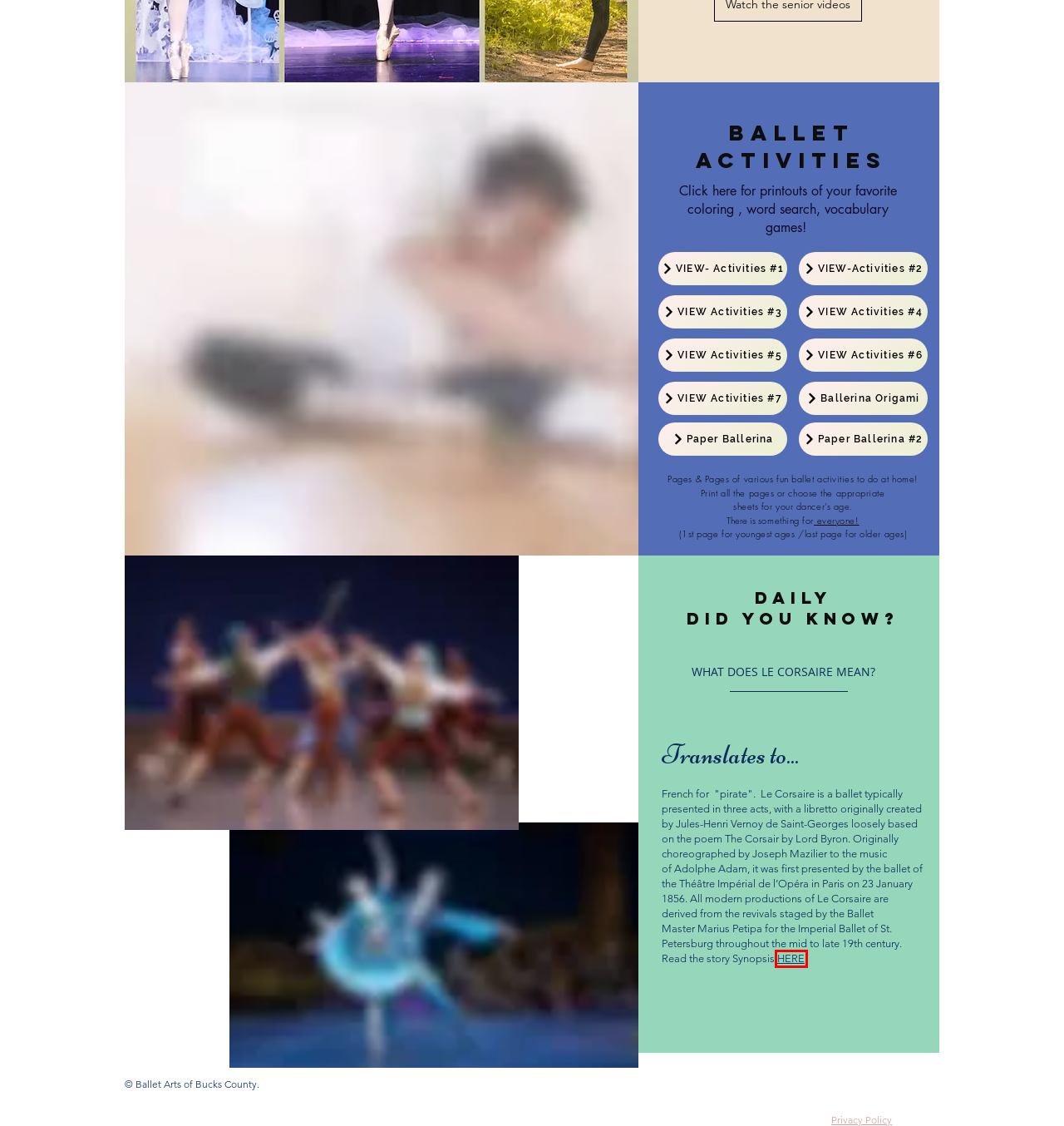You have a screenshot of a webpage with a red bounding box around an element. Identify the webpage description that best fits the new page that appears after clicking the selected element in the red bounding box. Here are the candidates:
A. Ballet Arts of Bucks County | Dance School | Doylestown, PA
B. Class of 2023 | Ballet Arts
C. Ballet Arts of Bucks County/Contact
D. Home | New York City Ballet
E. Privacy Policy | Ballet Arts
F. Le Corsaire
G. Ballet Arts of Bucks County/About Us
H. Ballet Arts of Bucks County/Classes

F